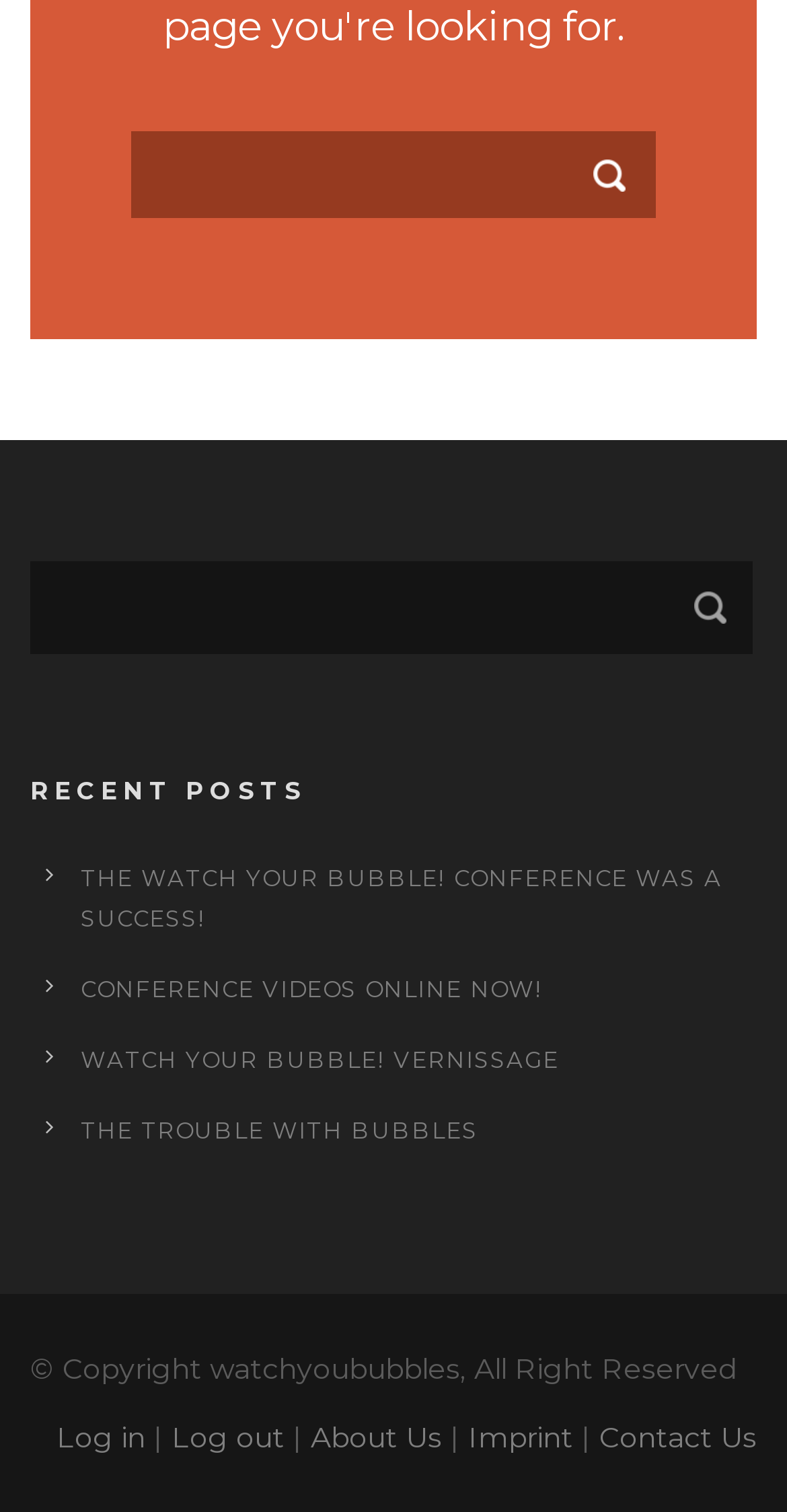Pinpoint the bounding box coordinates of the area that must be clicked to complete this instruction: "log in".

[0.072, 0.938, 0.185, 0.962]